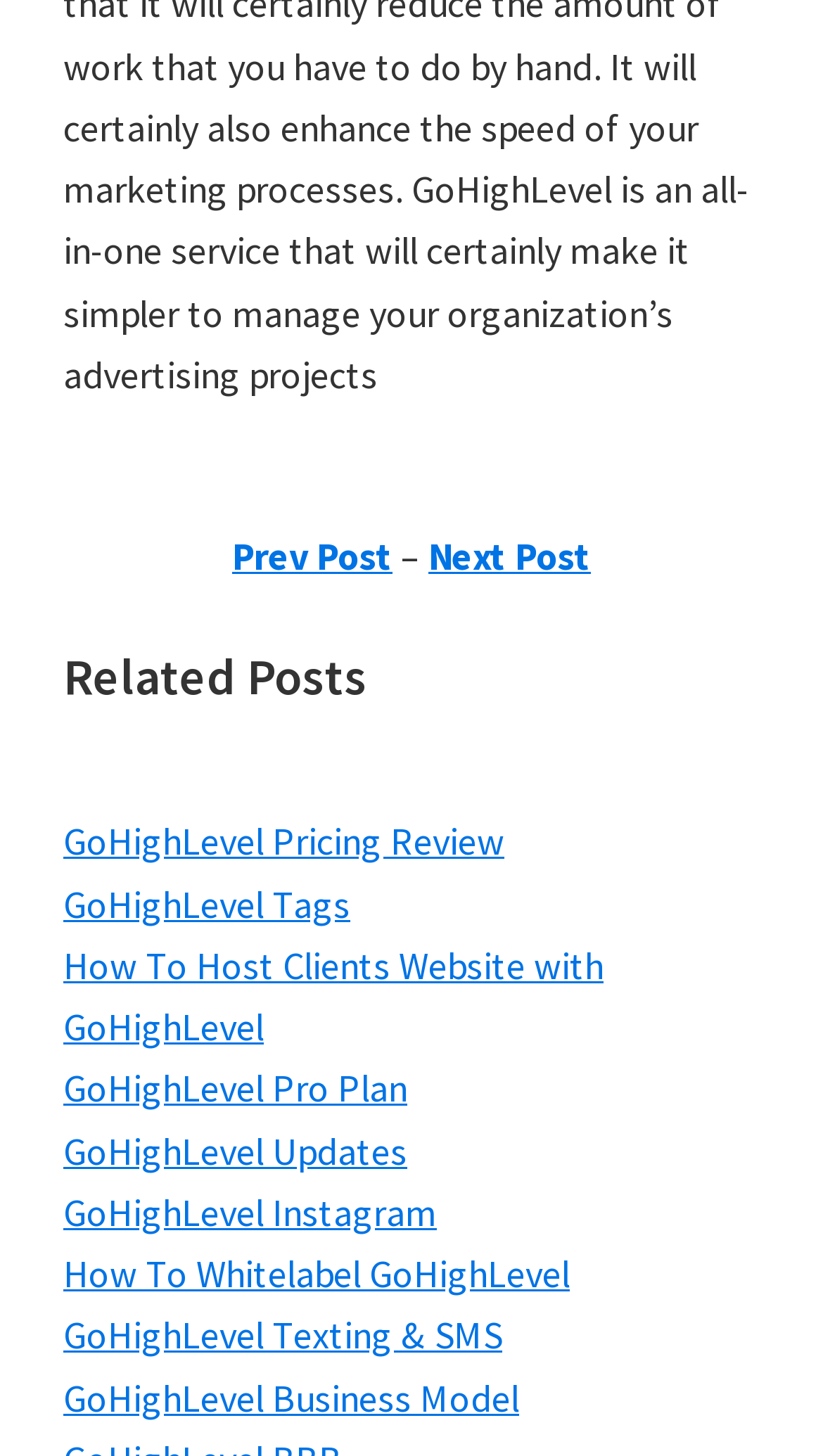Please reply to the following question using a single word or phrase: 
How many related posts are listed?

9